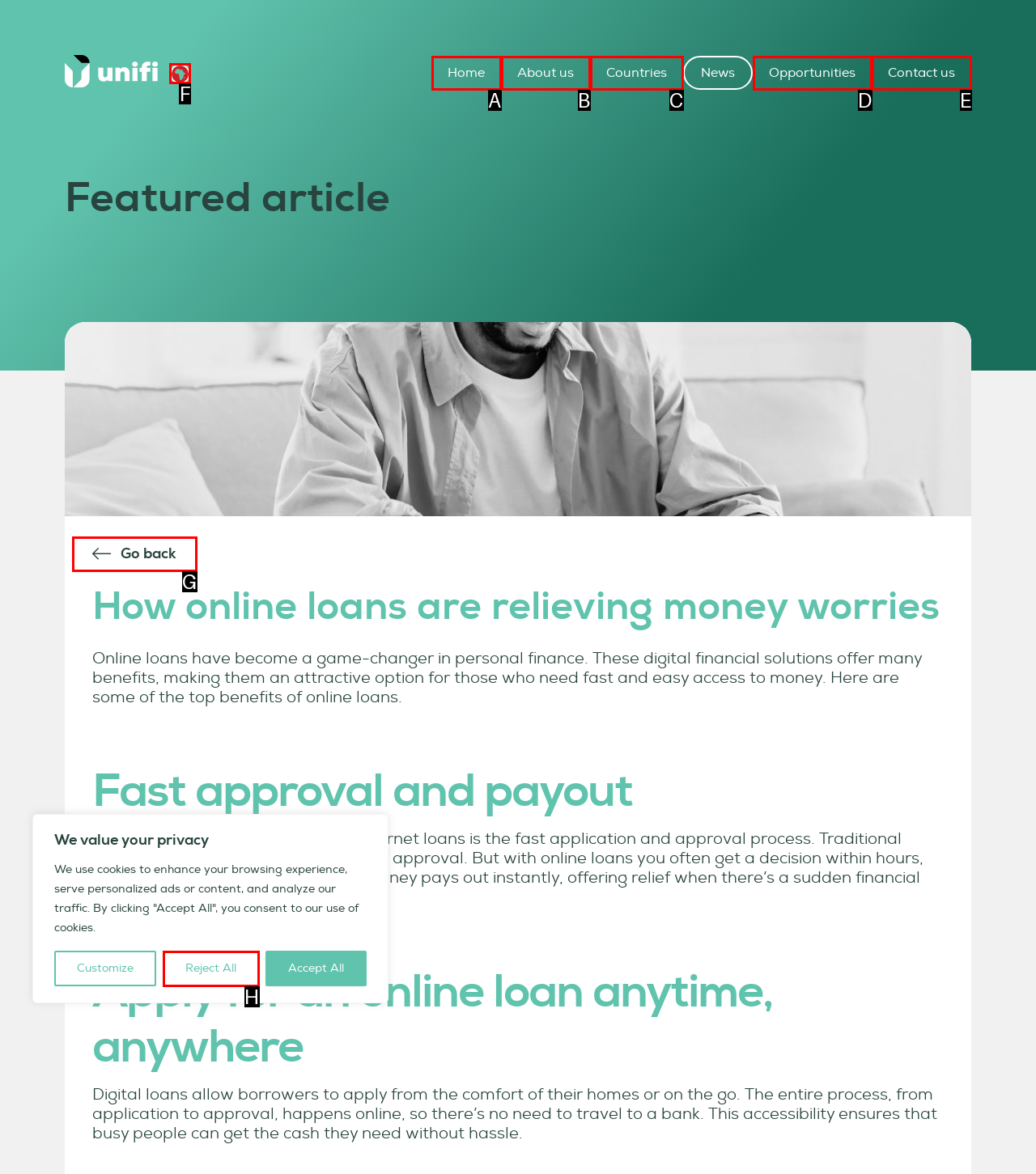Find the correct option to complete this instruction: Click the 'Toggle Dropdown Content' button. Reply with the corresponding letter.

F